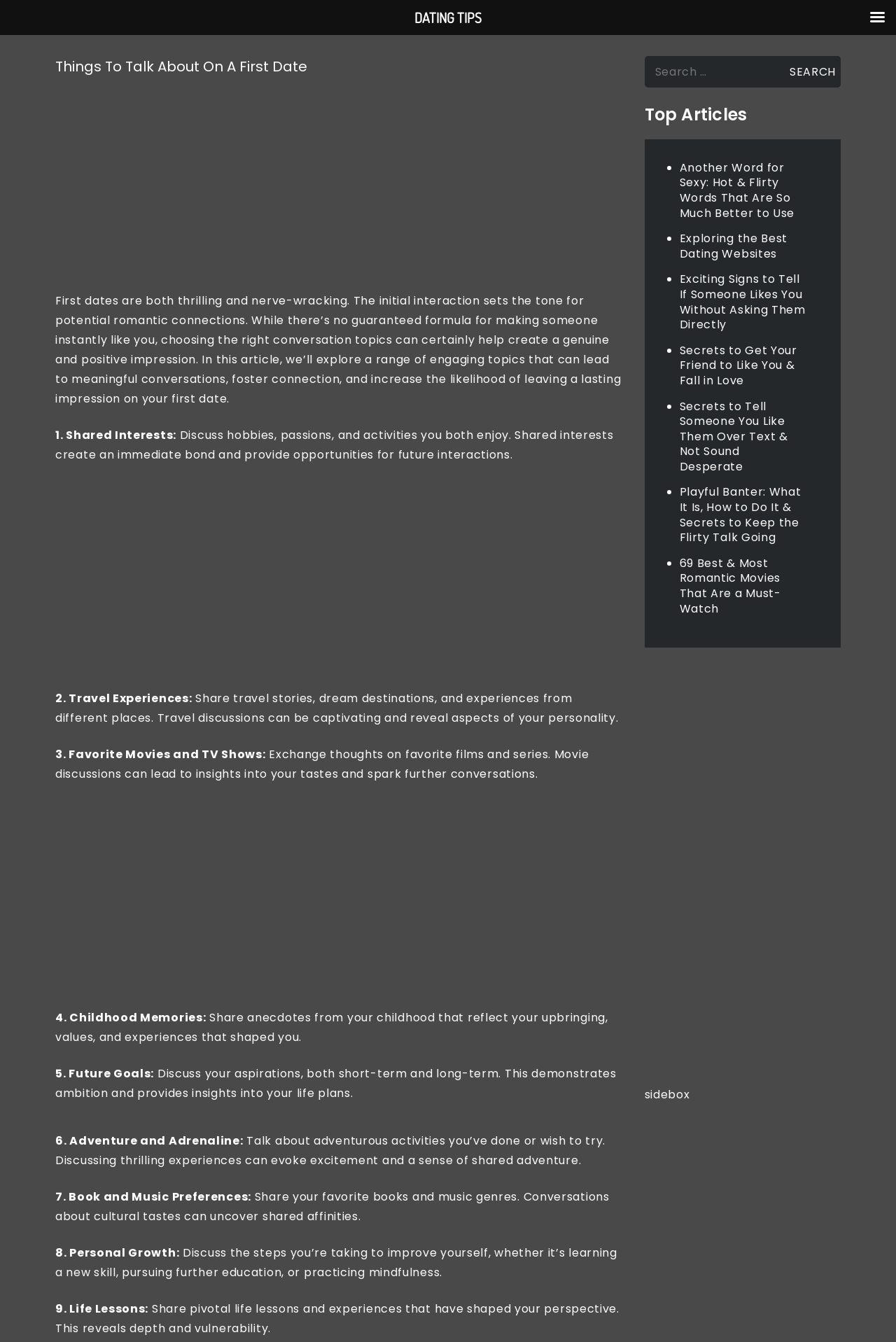Kindly determine the bounding box coordinates for the clickable area to achieve the given instruction: "Read 'Another Word for Sexy: Hot & Flirty Words That Are So Much Better to Use'".

[0.758, 0.119, 0.887, 0.165]